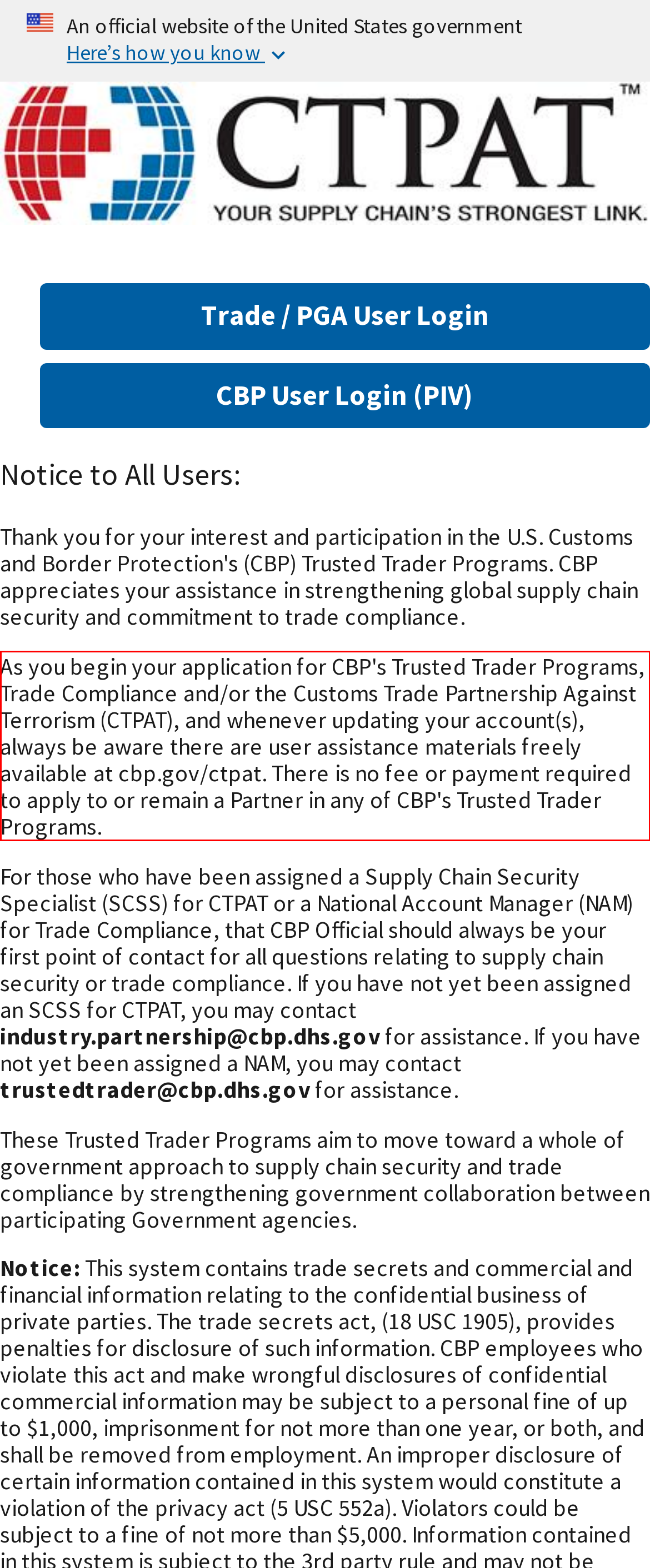The screenshot provided shows a webpage with a red bounding box. Apply OCR to the text within this red bounding box and provide the extracted content.

As you begin your application for CBP's Trusted Trader Programs, Trade Compliance and/or the Customs Trade Partnership Against Terrorism (CTPAT), and whenever updating your account(s), always be aware there are user assistance materials freely available at cbp.gov/ctpat. There is no fee or payment required to apply to or remain a Partner in any of CBP's Trusted Trader Programs.